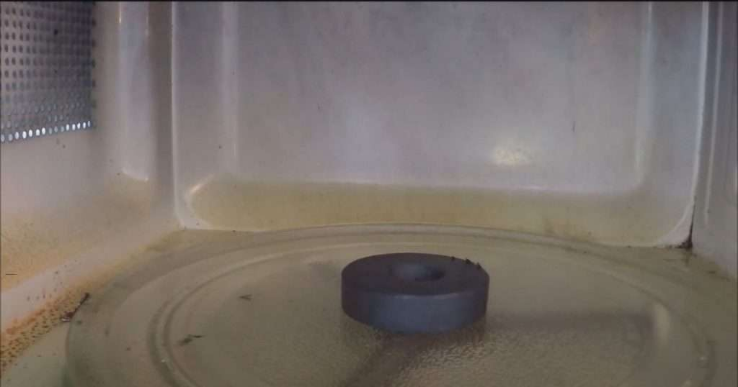Give a one-word or short-phrase answer to the following question: 
What is the condition of the microwave's interior?

Stained and worn